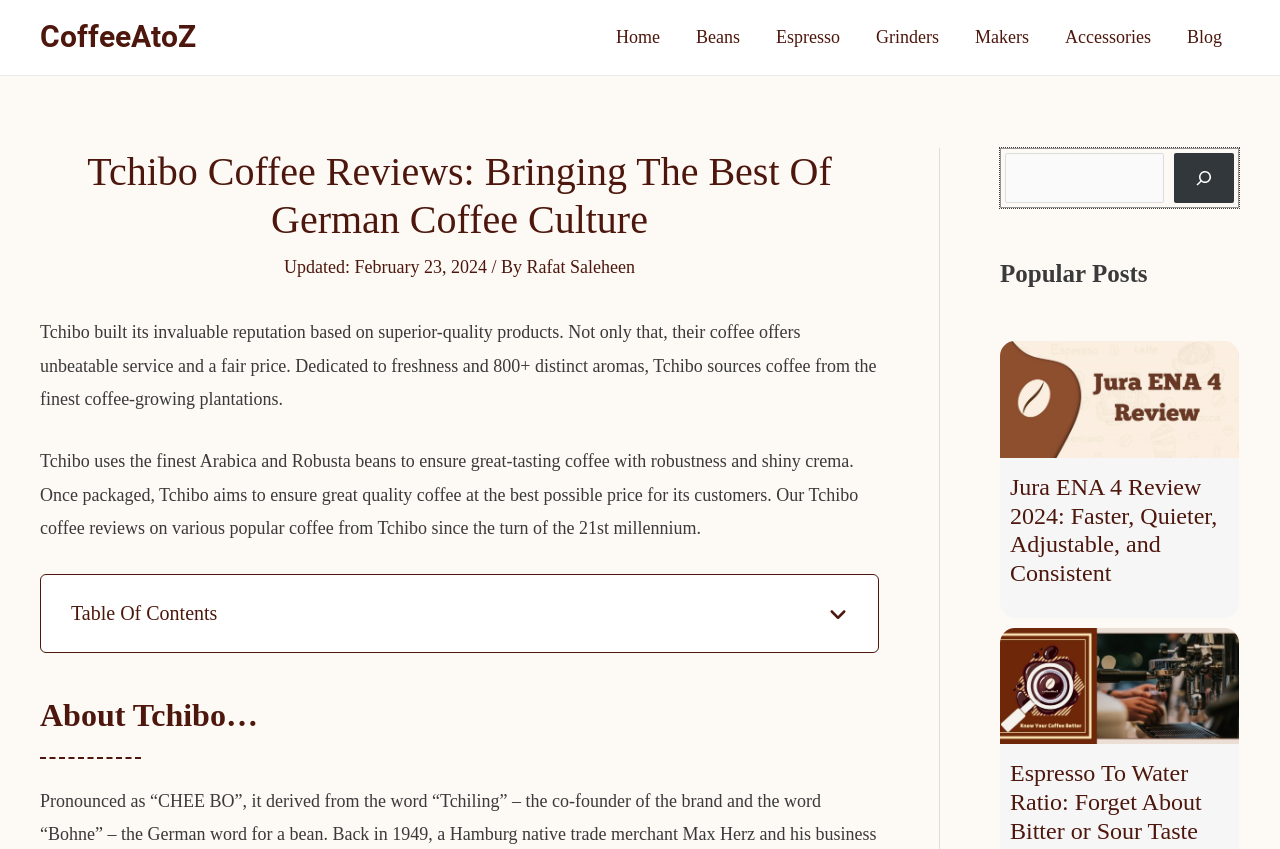What is the topic of the first popular post?
Answer the question with a detailed and thorough explanation.

The first popular post is an article with a link to 'Jura ENA 4 Review' and an image with the same title, indicating that the topic of the post is a review of the Jura ENA 4 product.